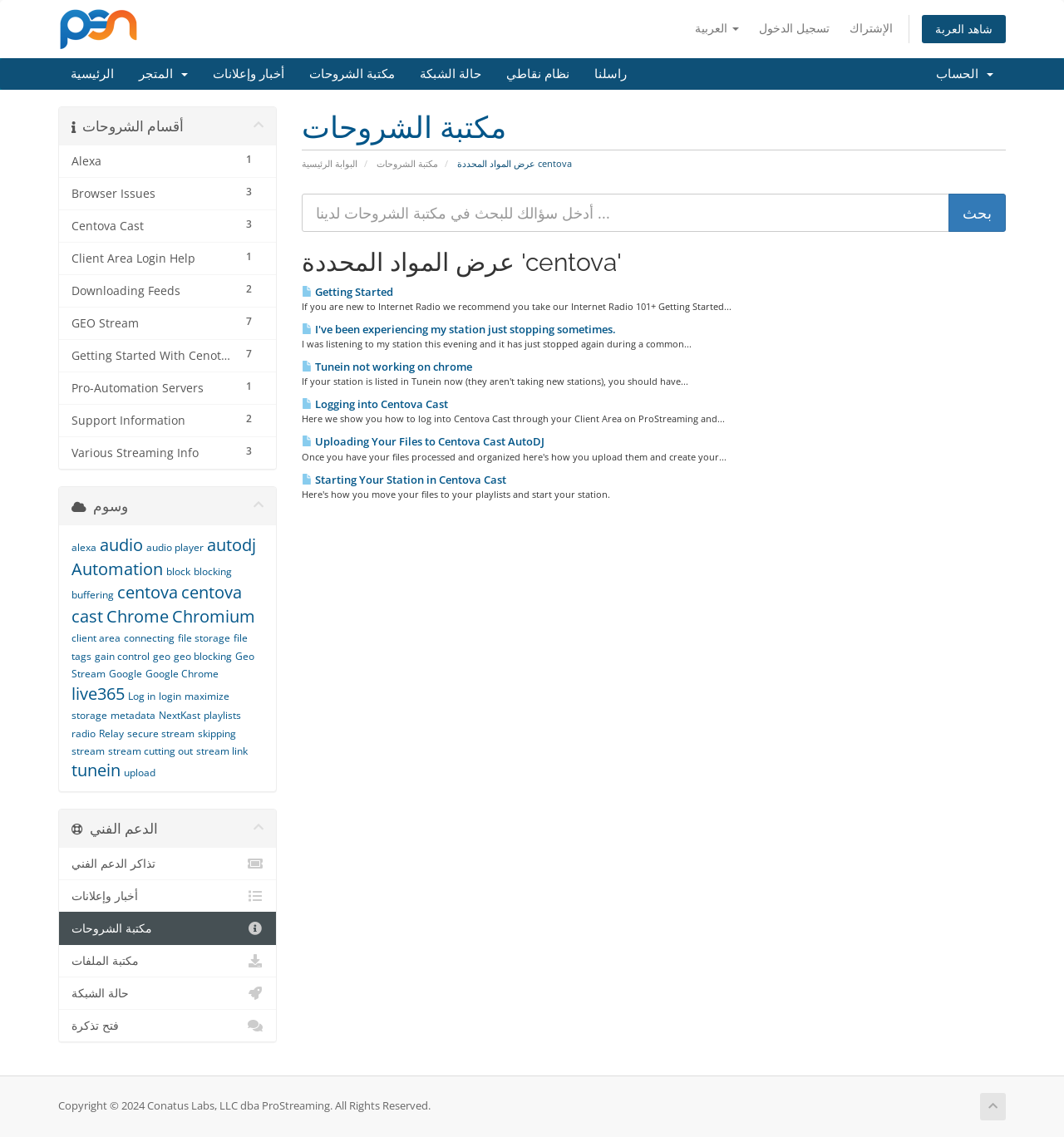From the details in the image, provide a thorough response to the question: How many links are there in the top navigation bar?

I counted the number of link elements in the top navigation bar, which are 'العربية', 'تسجيل الدخول', 'الإشتراك', 'شاهد العربة', and 'Conatus Labs, LLC dba ProStreaming'.